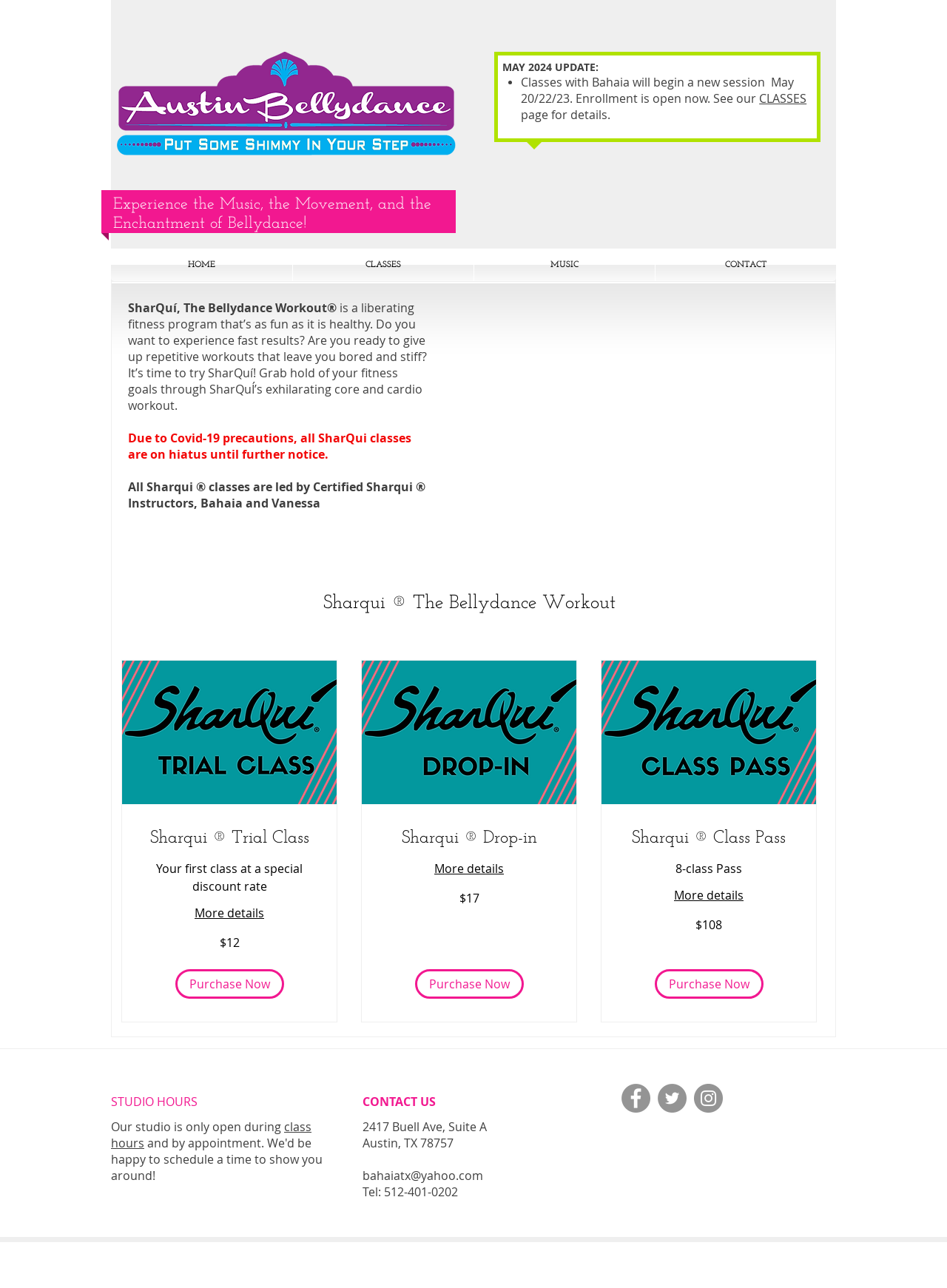Please identify the bounding box coordinates of the area that needs to be clicked to fulfill the following instruction: "Purchase Sharqui Trial Class."

[0.185, 0.753, 0.3, 0.776]